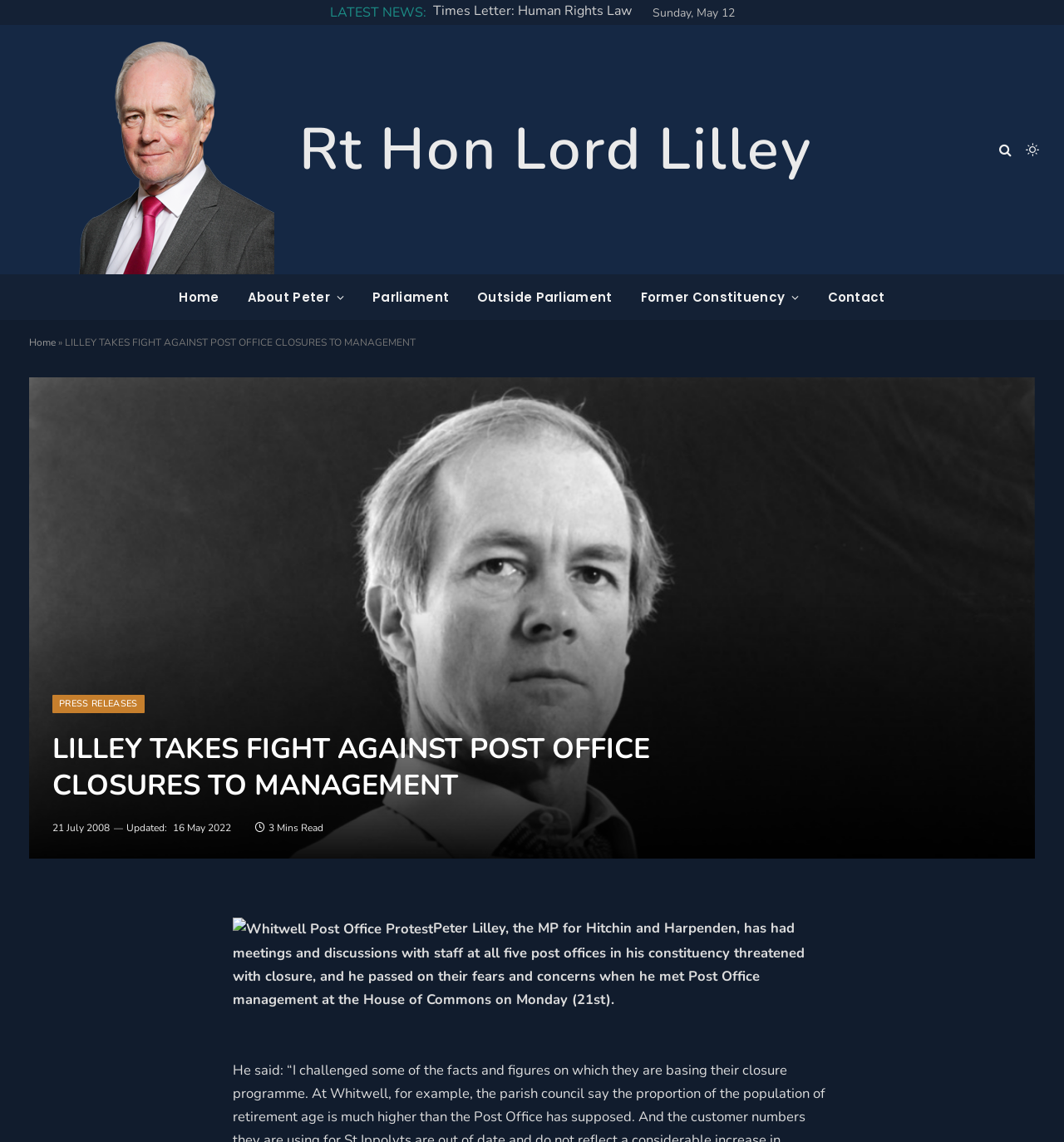Please find the bounding box coordinates of the clickable region needed to complete the following instruction: "Read the press releases". The bounding box coordinates must consist of four float numbers between 0 and 1, i.e., [left, top, right, bottom].

[0.049, 0.608, 0.136, 0.624]